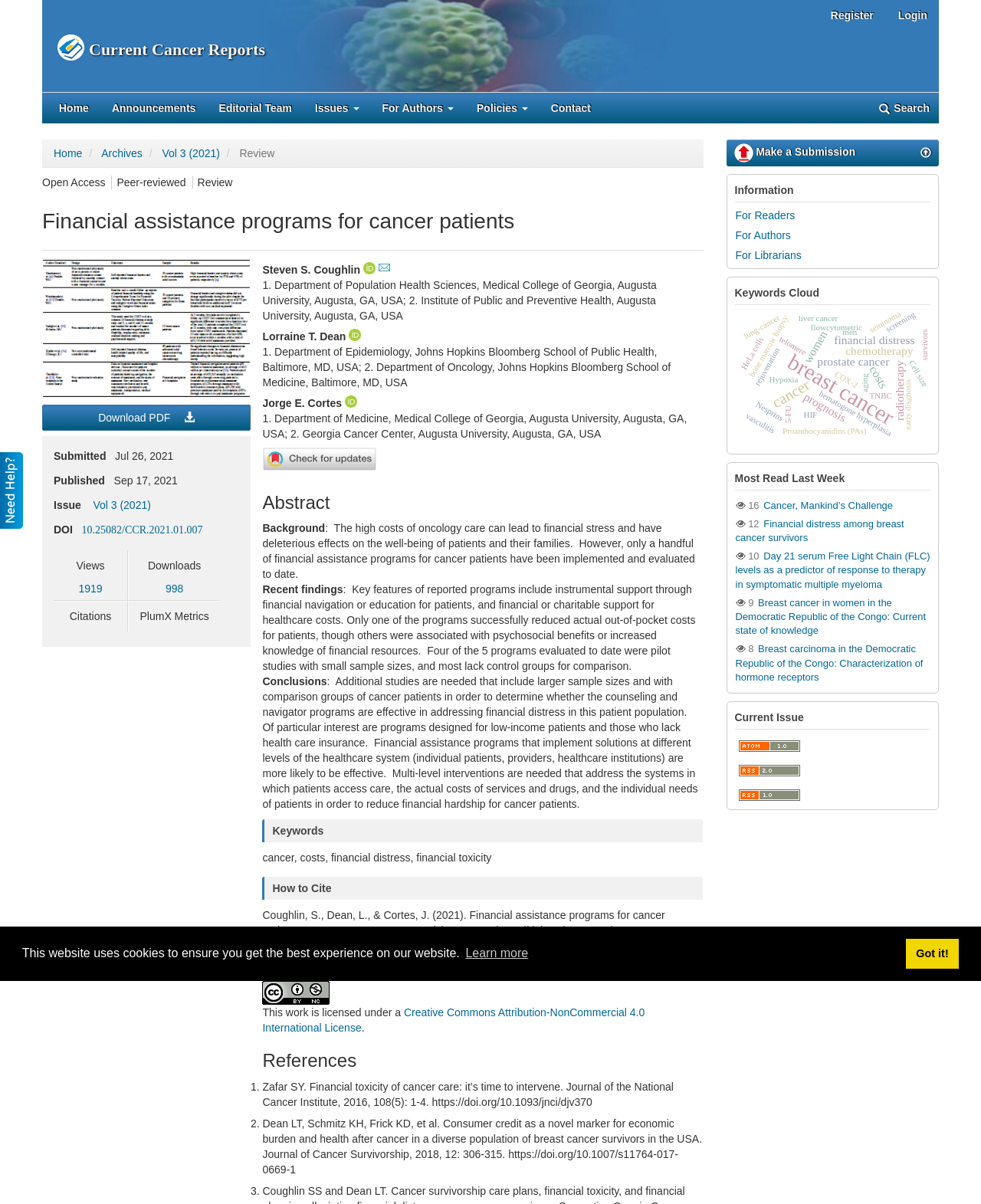Locate the bounding box coordinates of the clickable element to fulfill the following instruction: "View the 'Archives'". Provide the coordinates as four float numbers between 0 and 1 in the format [left, top, right, bottom].

[0.103, 0.122, 0.145, 0.132]